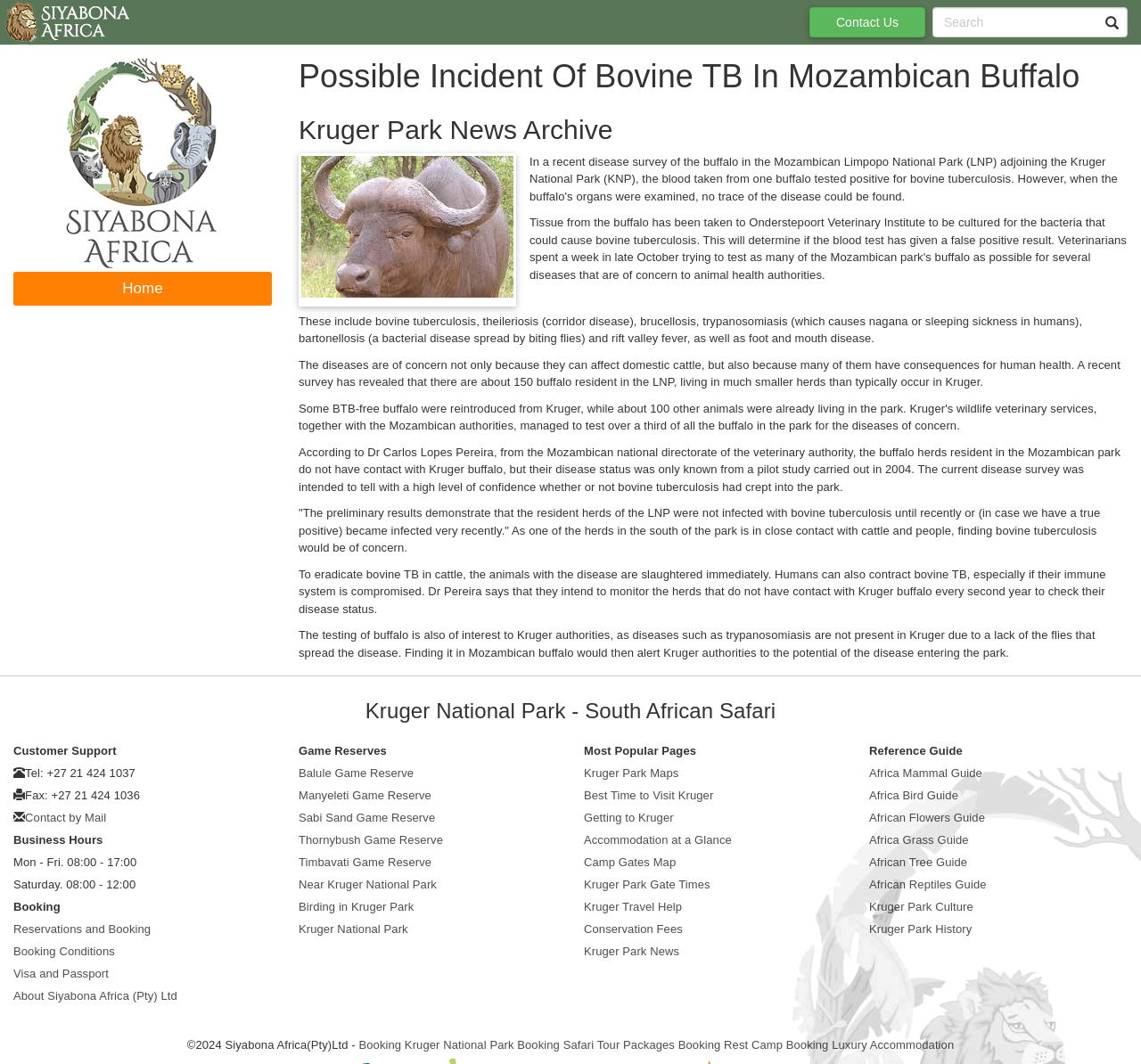Identify the bounding box coordinates for the UI element that matches this description: "Booking Kruger National Park".

[0.314, 0.976, 0.45, 0.988]